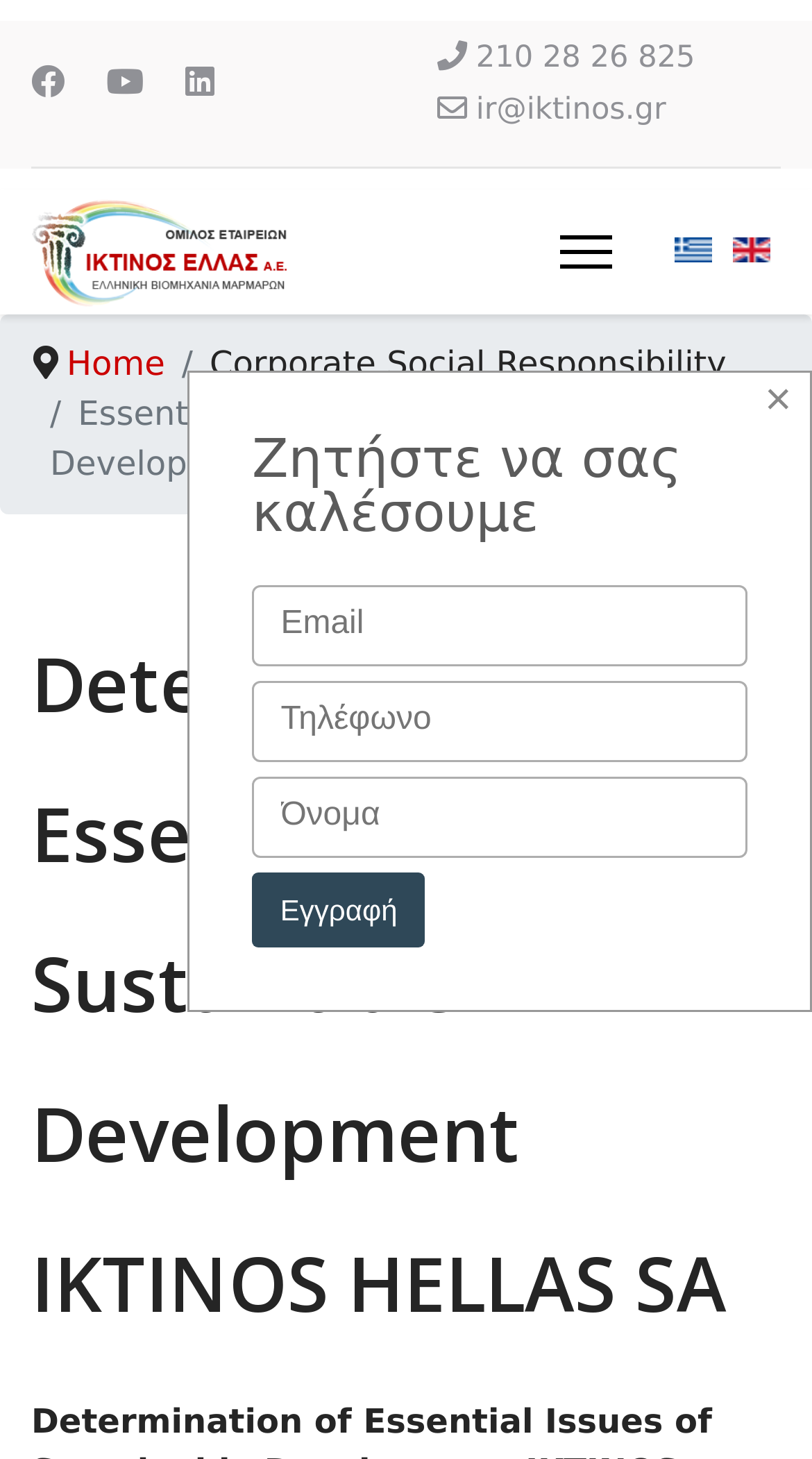Please look at the image and answer the question with a detailed explanation: What is the language of the webpage?

I looked at the language options available on the webpage and found that there are two options: Greek (Greece) and English (United Kingdom), so the answer is Greek and English.